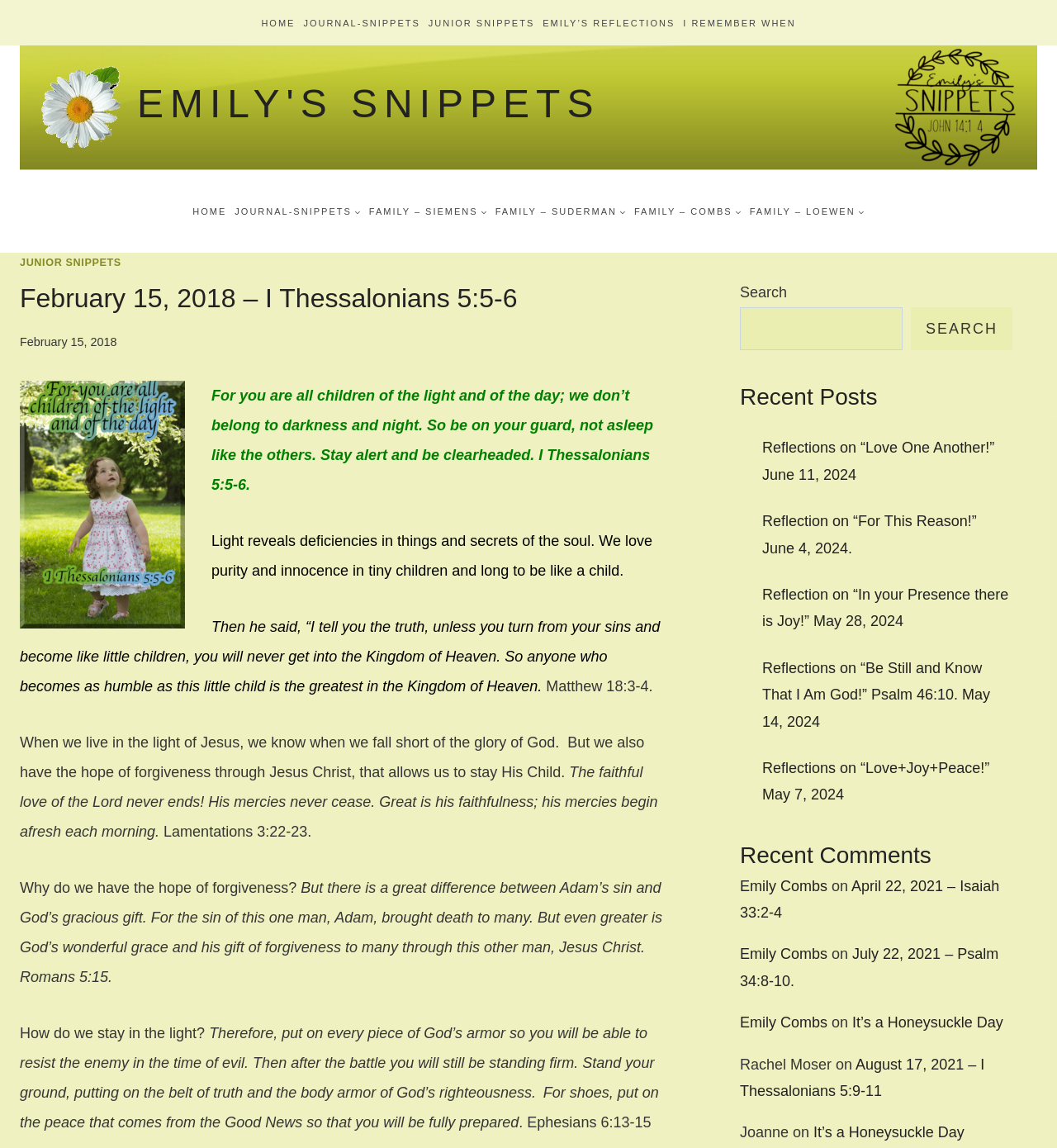From the webpage screenshot, predict the bounding box of the UI element that matches this description: "Family – SiemensExpand".

[0.345, 0.172, 0.465, 0.197]